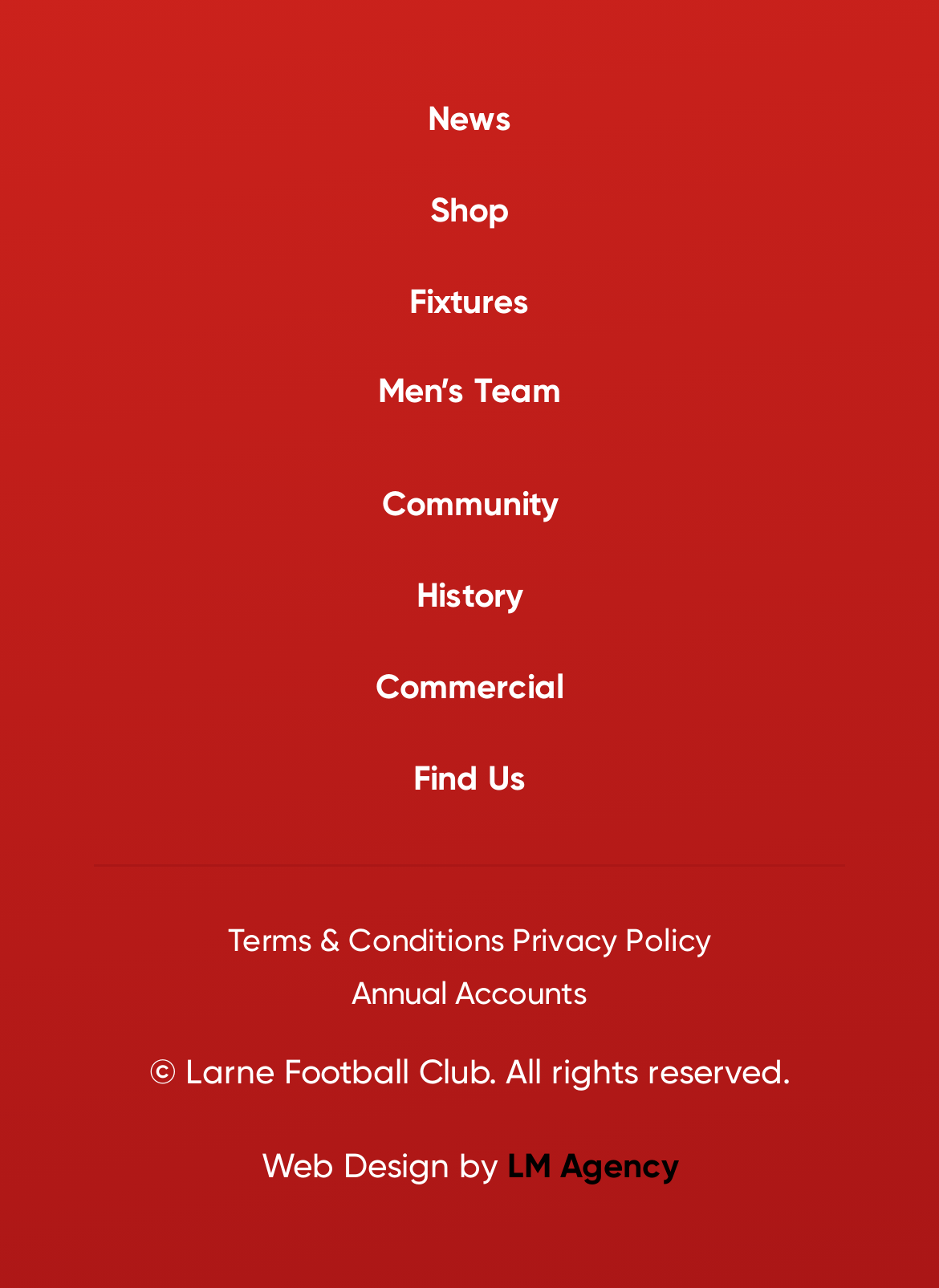Given the element description, predict the bounding box coordinates in the format (top-left x, top-left y, bottom-right x, bottom-right y). Make sure all values are between 0 and 1. Here is the element description: Men’s Team

[0.403, 0.289, 0.597, 0.32]